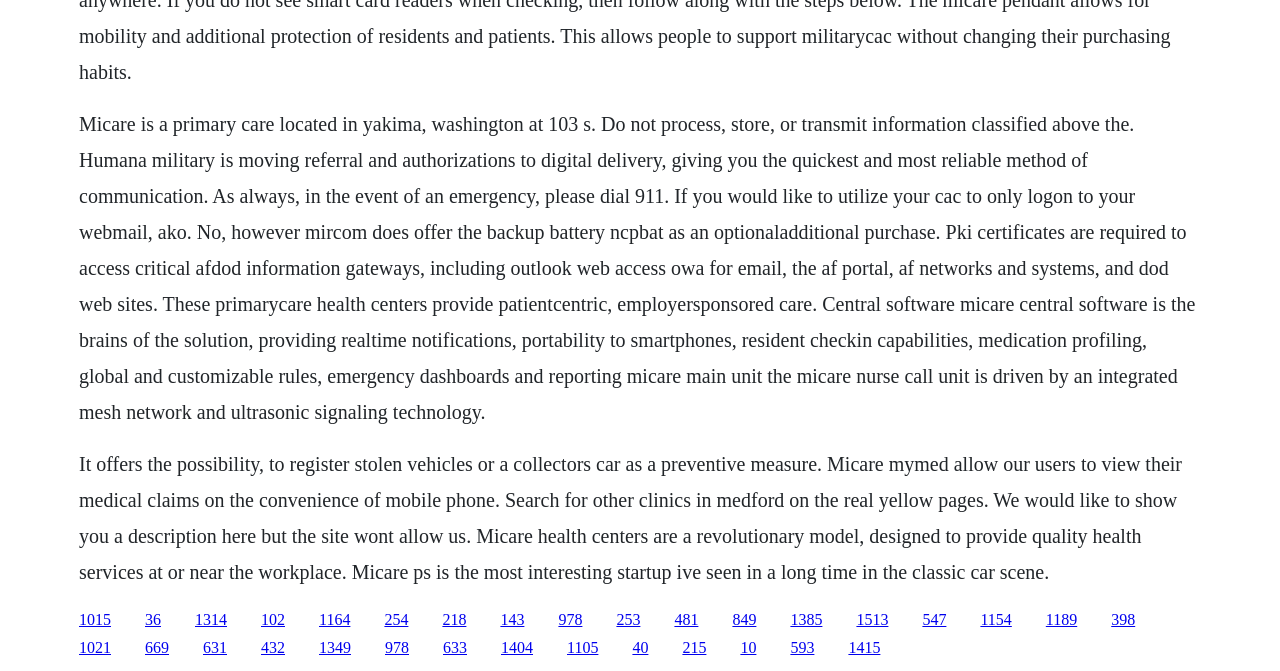Please specify the bounding box coordinates of the area that should be clicked to accomplish the following instruction: "Click the link to 102". The coordinates should consist of four float numbers between 0 and 1, i.e., [left, top, right, bottom].

[0.204, 0.91, 0.223, 0.935]